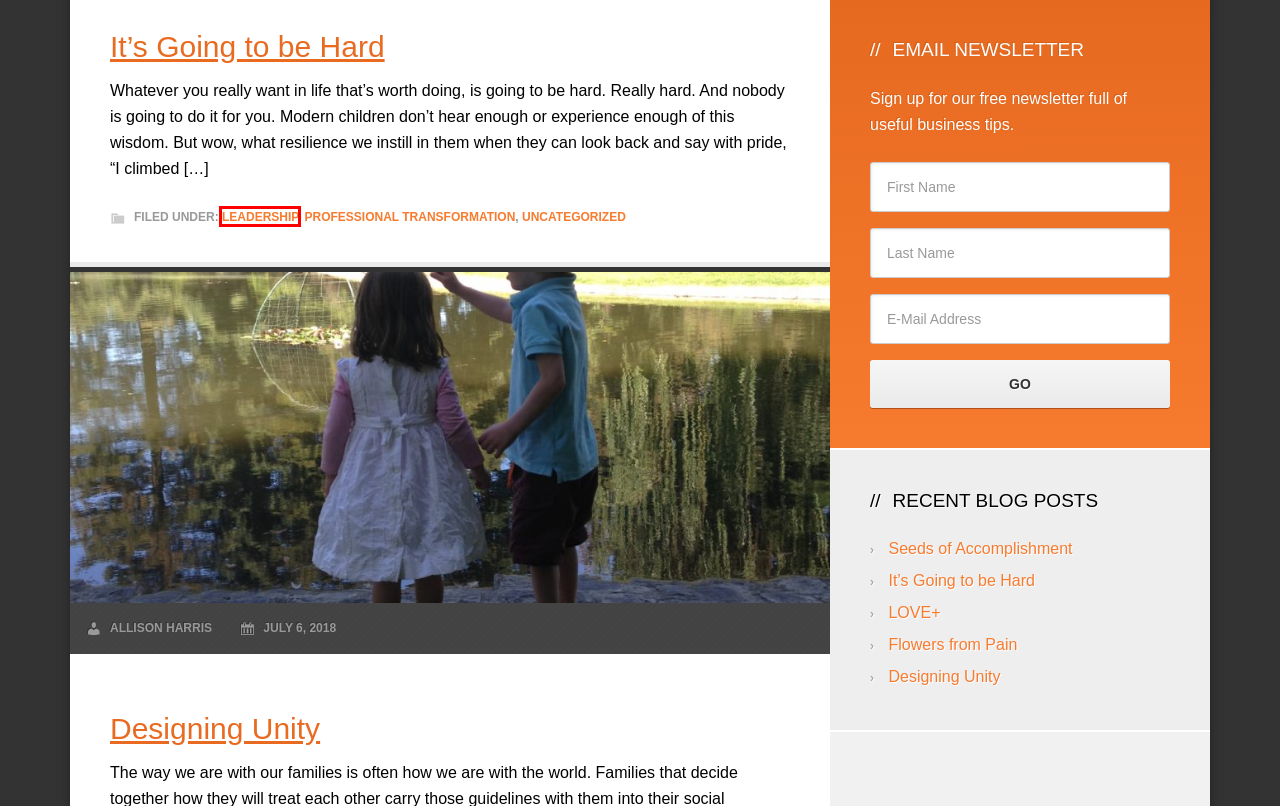A screenshot of a webpage is given, marked with a red bounding box around a UI element. Please select the most appropriate webpage description that fits the new page after clicking the highlighted element. Here are the candidates:
A. COACHING COUPLES - Insight Coaching LLC
B. Flowers from Pain - Insight Coaching LLC
C. Uncategorized Archives - Insight Coaching LLC
D. Seeds of Accomplishment - Insight Coaching LLC
E. Leadership Archives - Insight Coaching LLC
F. Designing Unity - Insight Coaching LLC
G. LOVE+ - Insight Coaching LLC
H. Judgment-Free Flight - Insight Coaching LLC

E